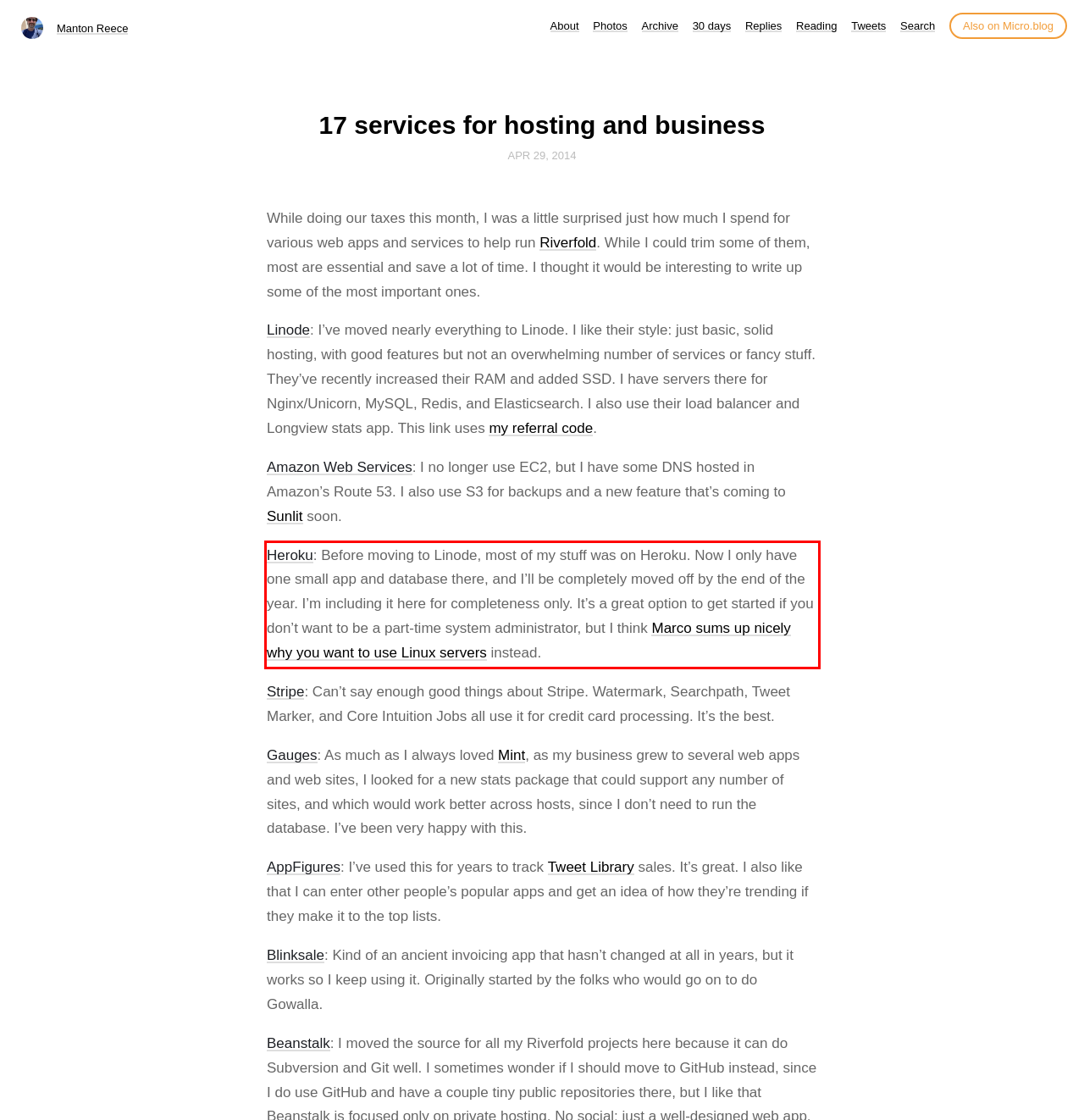Observe the screenshot of the webpage that includes a red rectangle bounding box. Conduct OCR on the content inside this red bounding box and generate the text.

Heroku: Before moving to Linode, most of my stuff was on Heroku. Now I only have one small app and database there, and I’ll be completely moved off by the end of the year. I’m including it here for completeness only. It’s a great option to get started if you don’t want to be a part-time system administrator, but I think Marco sums up nicely why you want to use Linux servers instead.